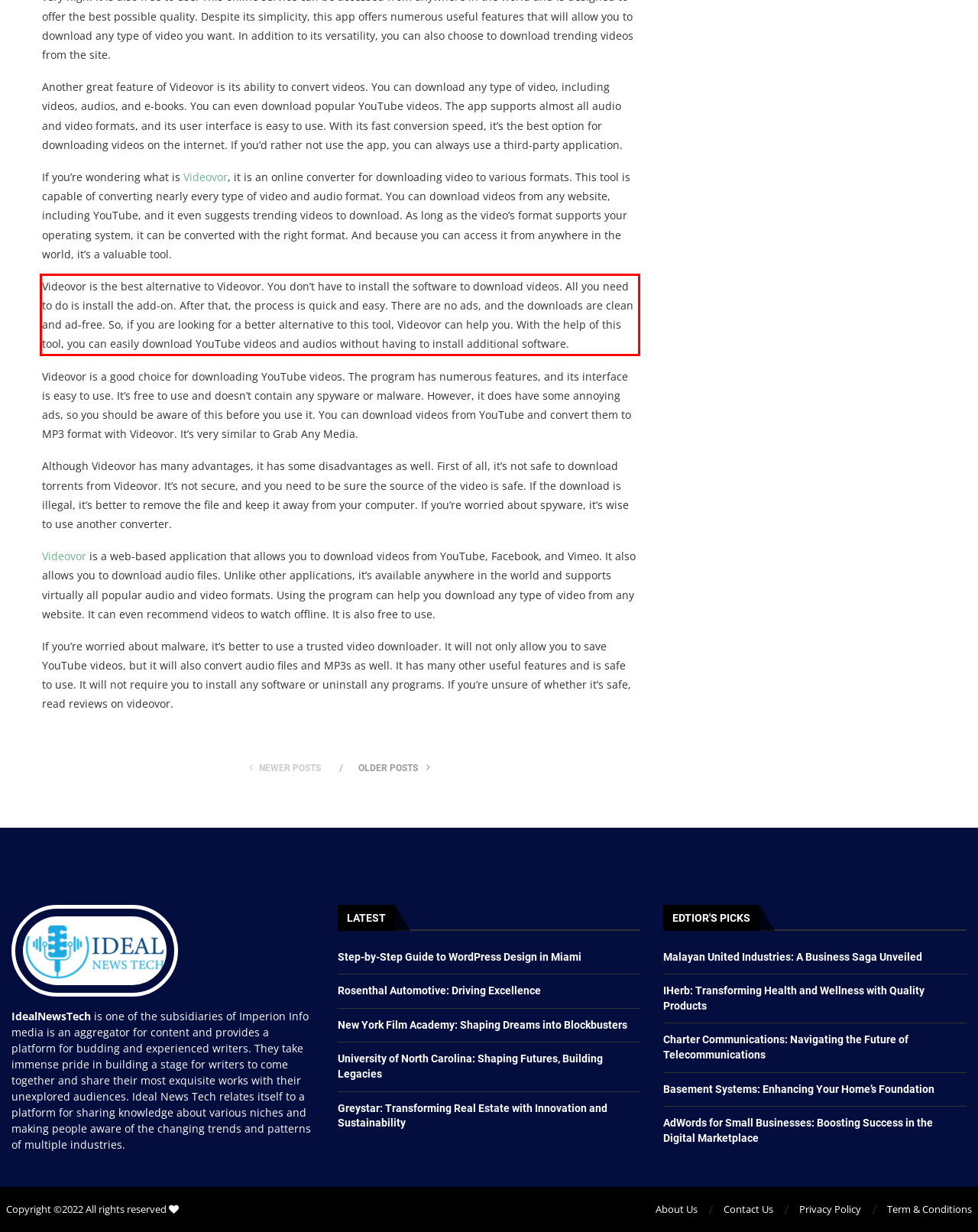Please recognize and transcribe the text located inside the red bounding box in the webpage image.

Videovor is the best alternative to Videovor. You don’t have to install the software to download videos. All you need to do is install the add-on. After that, the process is quick and easy. There are no ads, and the downloads are clean and ad-free. So, if you are looking for a better alternative to this tool, Videovor can help you. With the help of this tool, you can easily download YouTube videos and audios without having to install additional software.